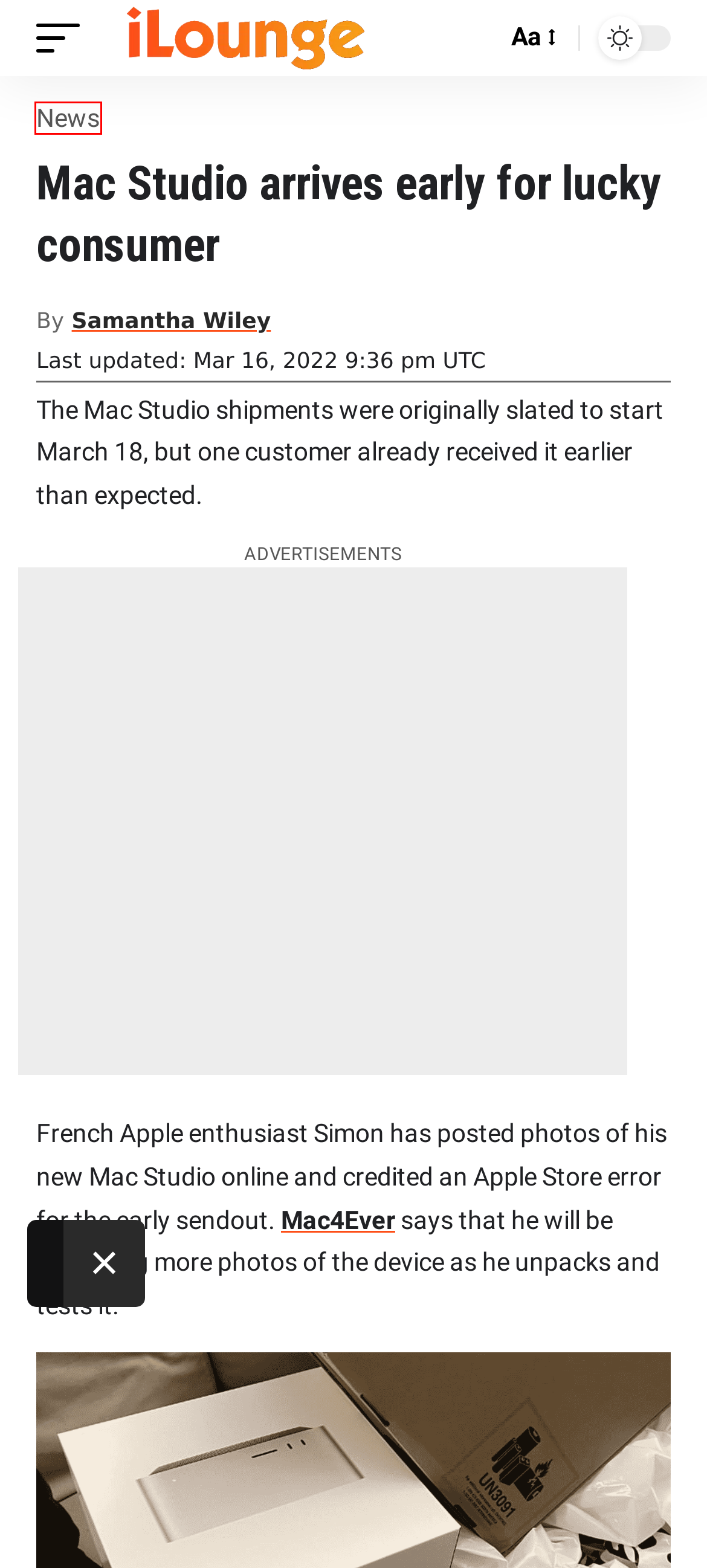You are provided with a screenshot of a webpage containing a red rectangle bounding box. Identify the webpage description that best matches the new webpage after the element in the bounding box is clicked. Here are the potential descriptions:
A. Samantha Wiley, Author at iLounge
B. Contact Us | iLounge
C. Get $200 Off on the 2024 M3 MacBook Air | iLounge
D. ‘Sniper Elite 4’ game arriving on iOS and Mac | iLounge
E. iLounge: All things iPod, iPhone, iPad and Beyond
F. Un lecteur a déjà reçu son Mac Studio  (photos + vidéo MàJ) !
G. News | iLounge
H. M3 MacBook Air models appear in refurbished section | iLounge

G